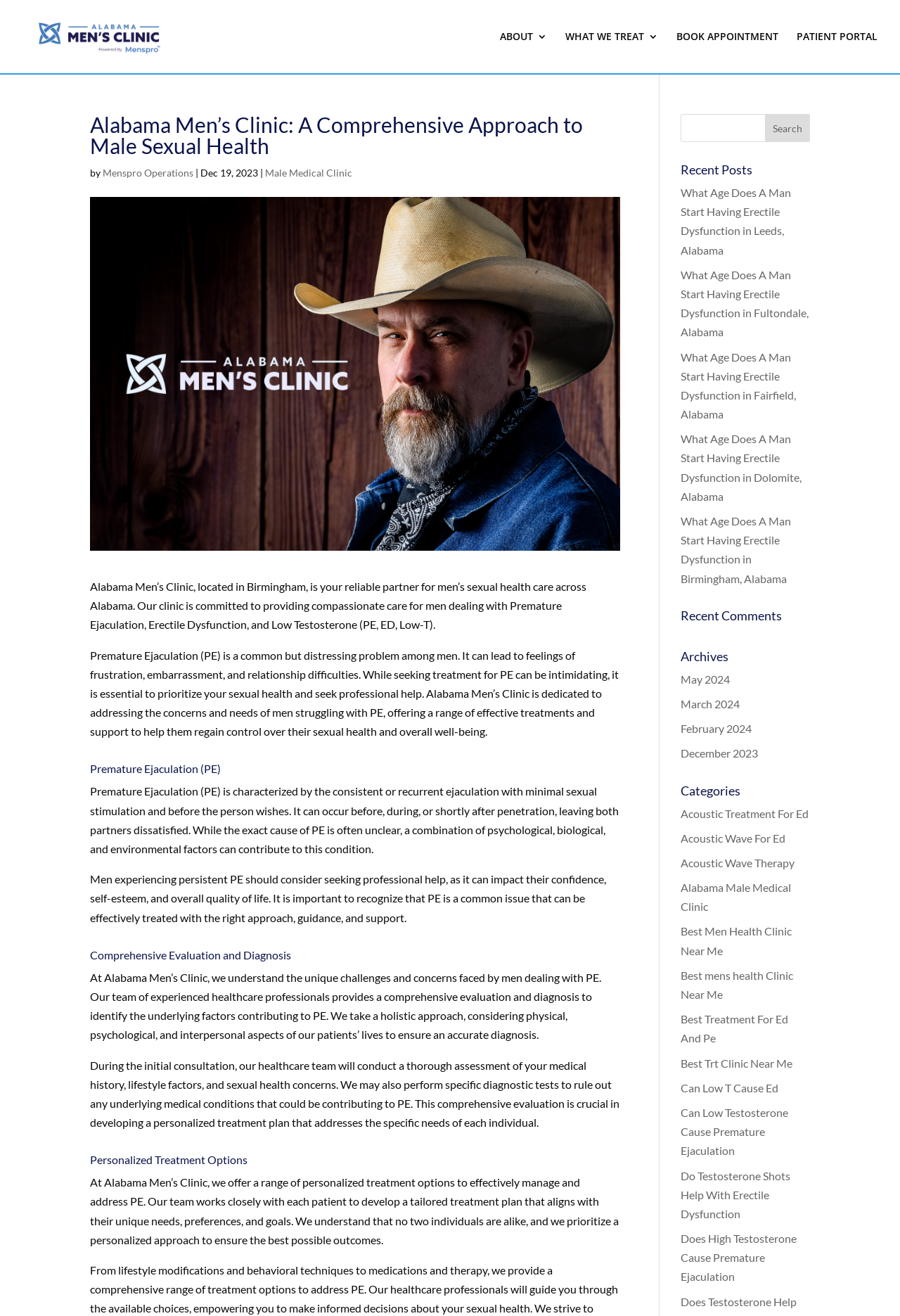Point out the bounding box coordinates of the section to click in order to follow this instruction: "Read more about 'Premature Ejaculation (PE)'".

[0.1, 0.58, 0.689, 0.594]